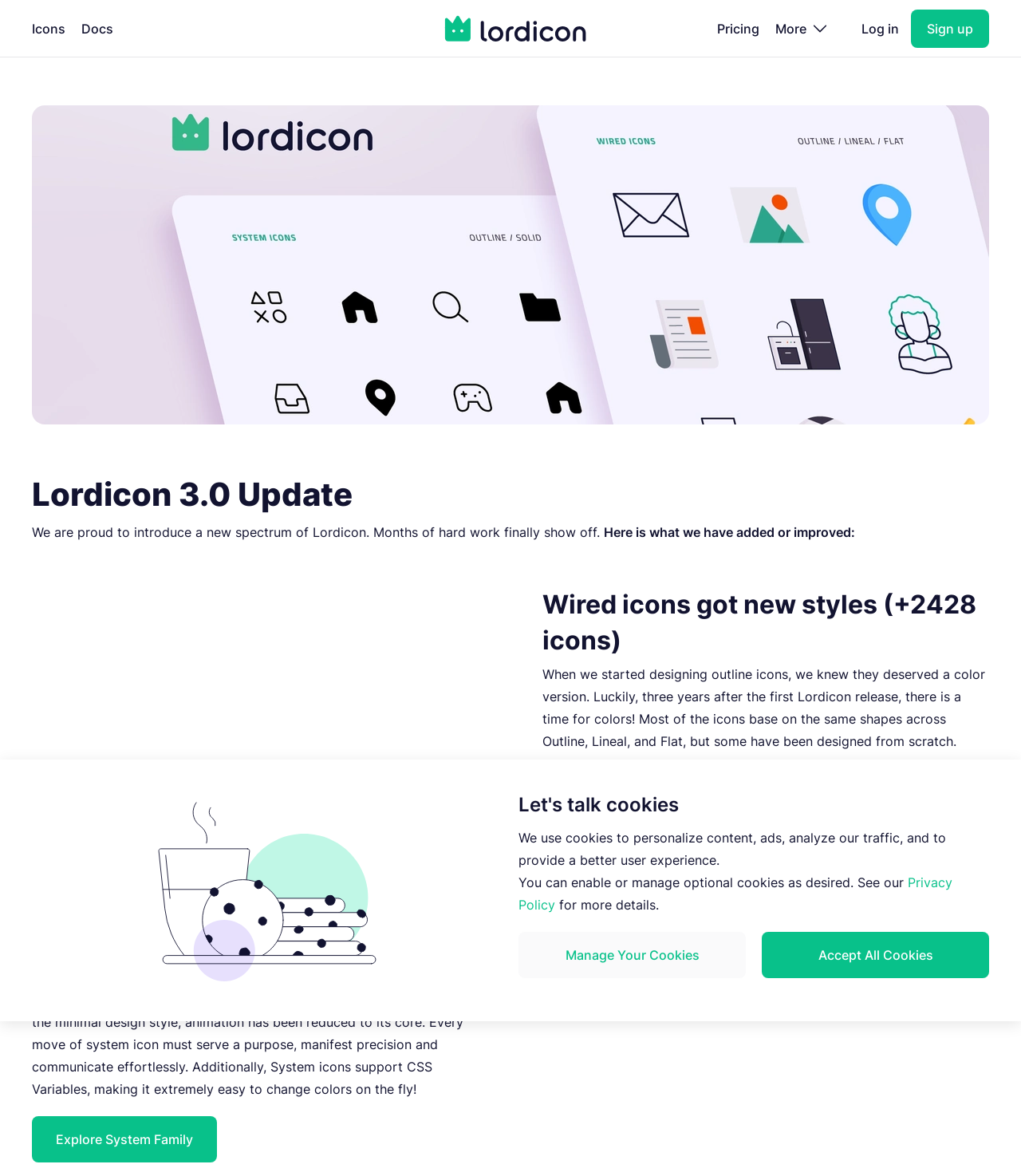Locate the bounding box coordinates of the clickable area to execute the instruction: "Open main menu". Provide the coordinates as four float numbers between 0 and 1, represented as [left, top, right, bottom].

None